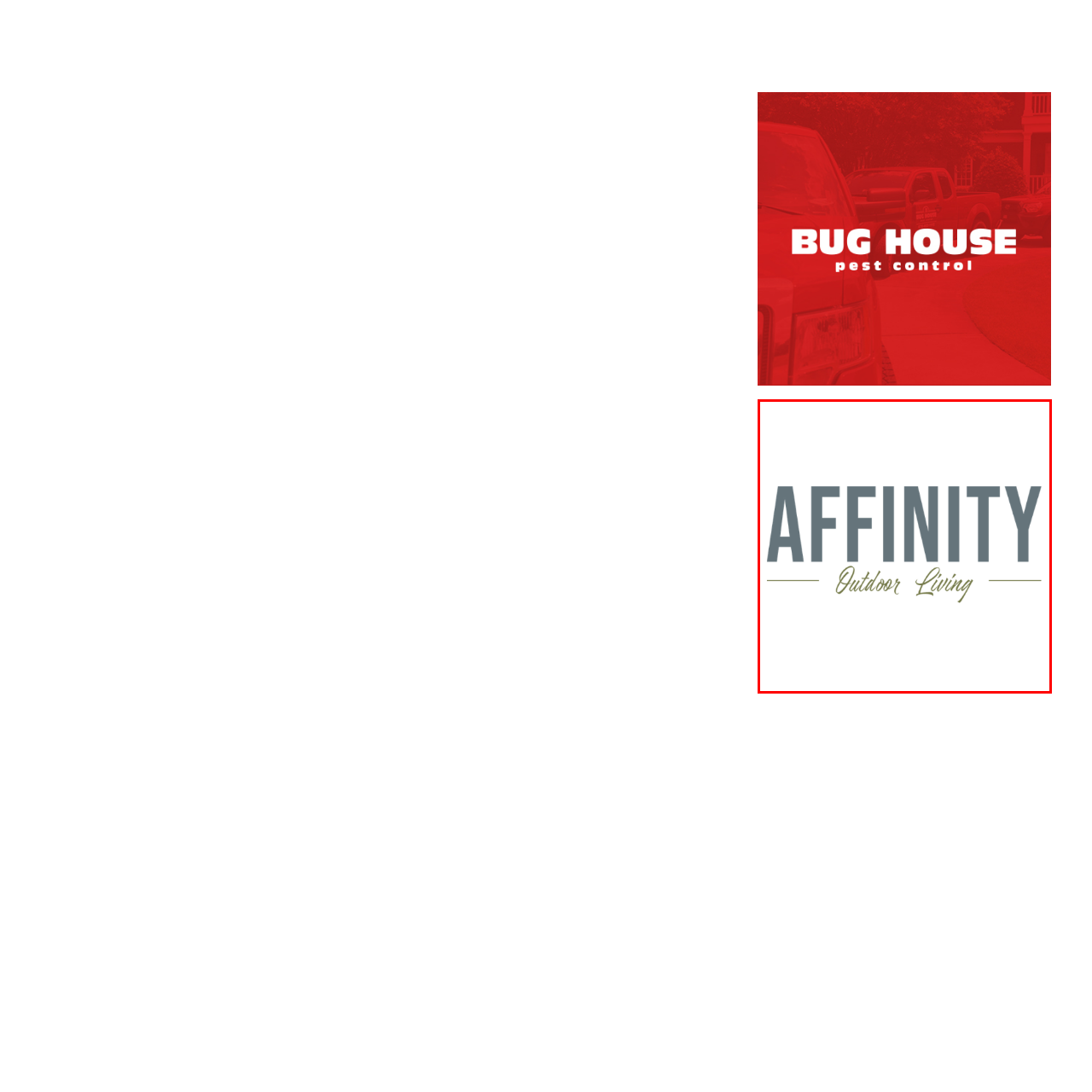Refer to the image within the red outline and provide a one-word or phrase answer to the question:
What is the focus of the 'Affinity Outdoor Living' brand?

outdoor lifestyle products